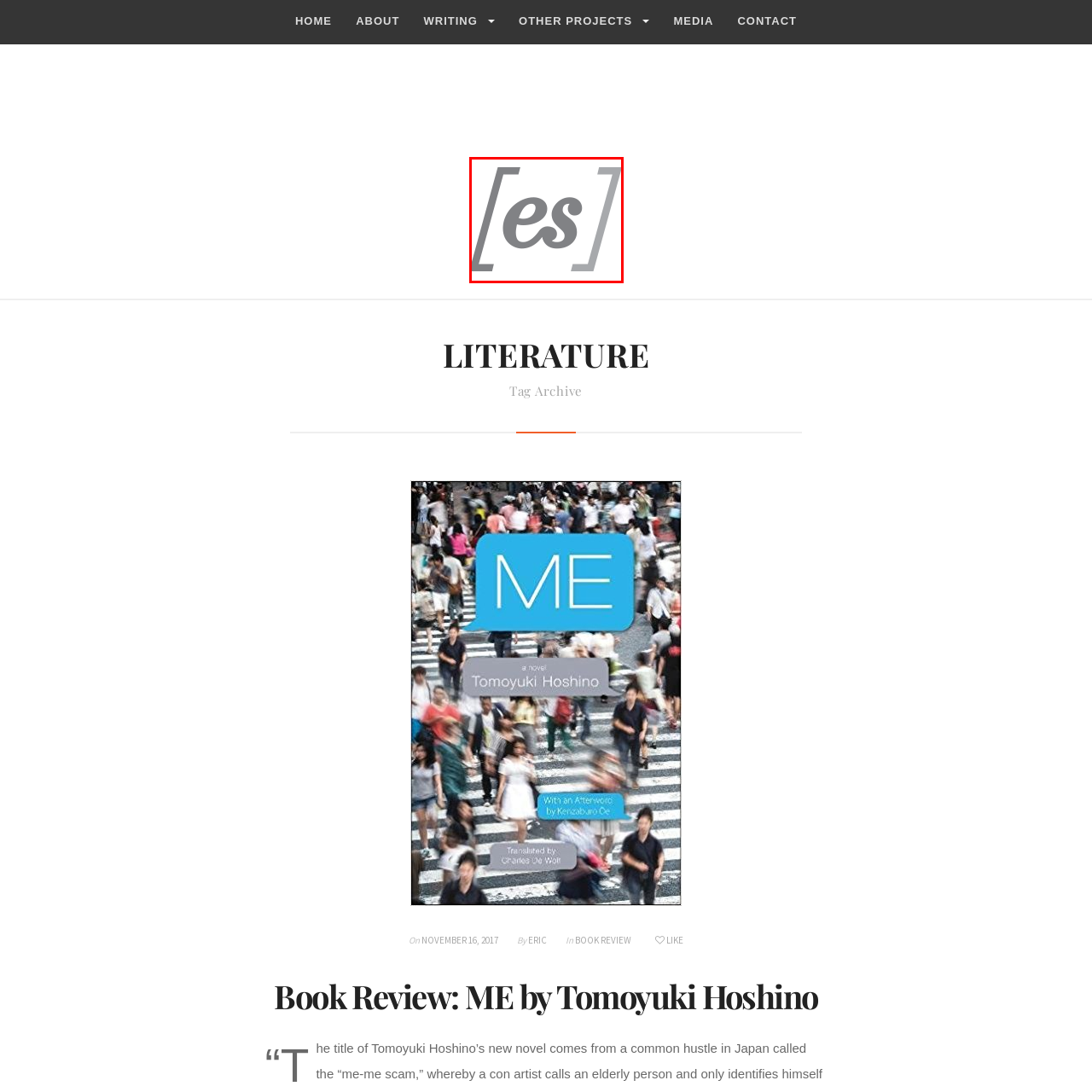Please look at the image highlighted by the red box, What is the likely focus of Eric M. Stinton's work?
 Provide your answer using a single word or phrase.

Literature and writing